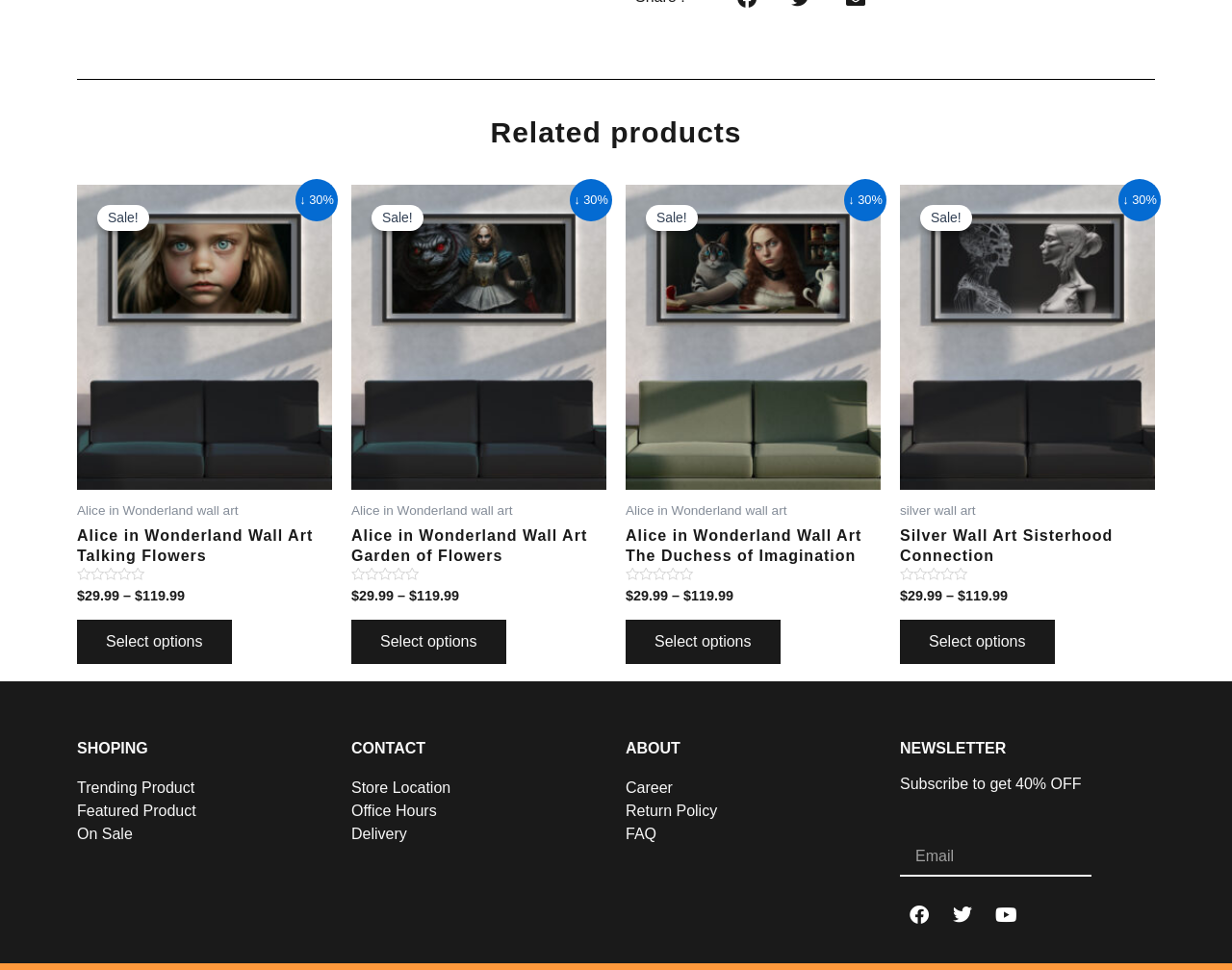Please give a succinct answer to the question in one word or phrase:
What are the three main categories on the webpage?

SHOPING, CONTACT, ABOUT